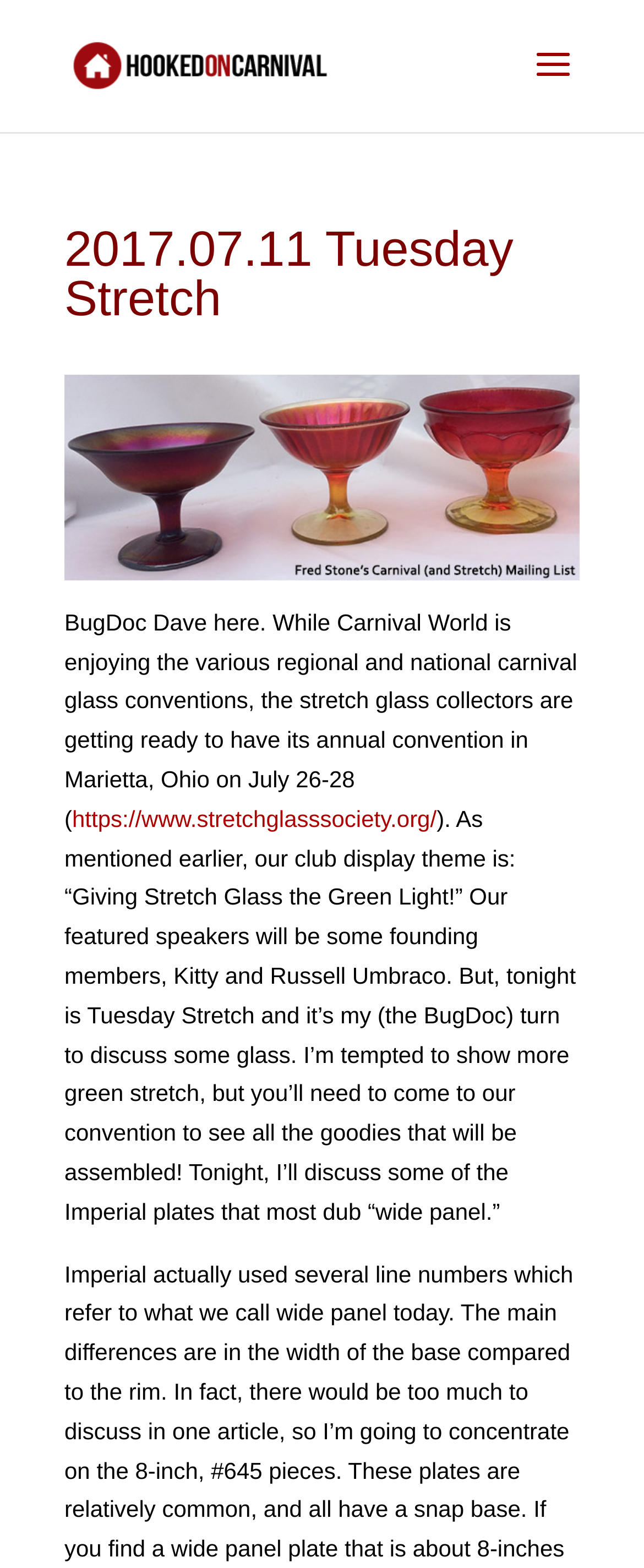Summarize the contents and layout of the webpage in detail.

The webpage appears to be a blog post or article about a carnival glass convention. At the top, there is a link to "Hooked on Carnival" accompanied by an image with the same name, positioned slightly above the link. Below this, there is a heading that reads "2017.07.11 Tuesday Stretch" which spans across most of the page.

Underneath the heading, there is a block of text written by "BugDoc Dave" that discusses the upcoming stretch glass convention in Marietta, Ohio. The text mentions the convention's theme, "Giving Stretch Glass the Green Light!", and the featured speakers, Kitty and Russell Umbraco. The author also teases some glass pieces that will be showcased at the convention and mentions that they will discuss some Imperial plates, specifically the "wide panel" ones, in the current post.

There is also a link to the stretch glass society's website embedded in the text. Overall, the webpage has a simple layout with a clear hierarchy of elements, making it easy to follow the content.